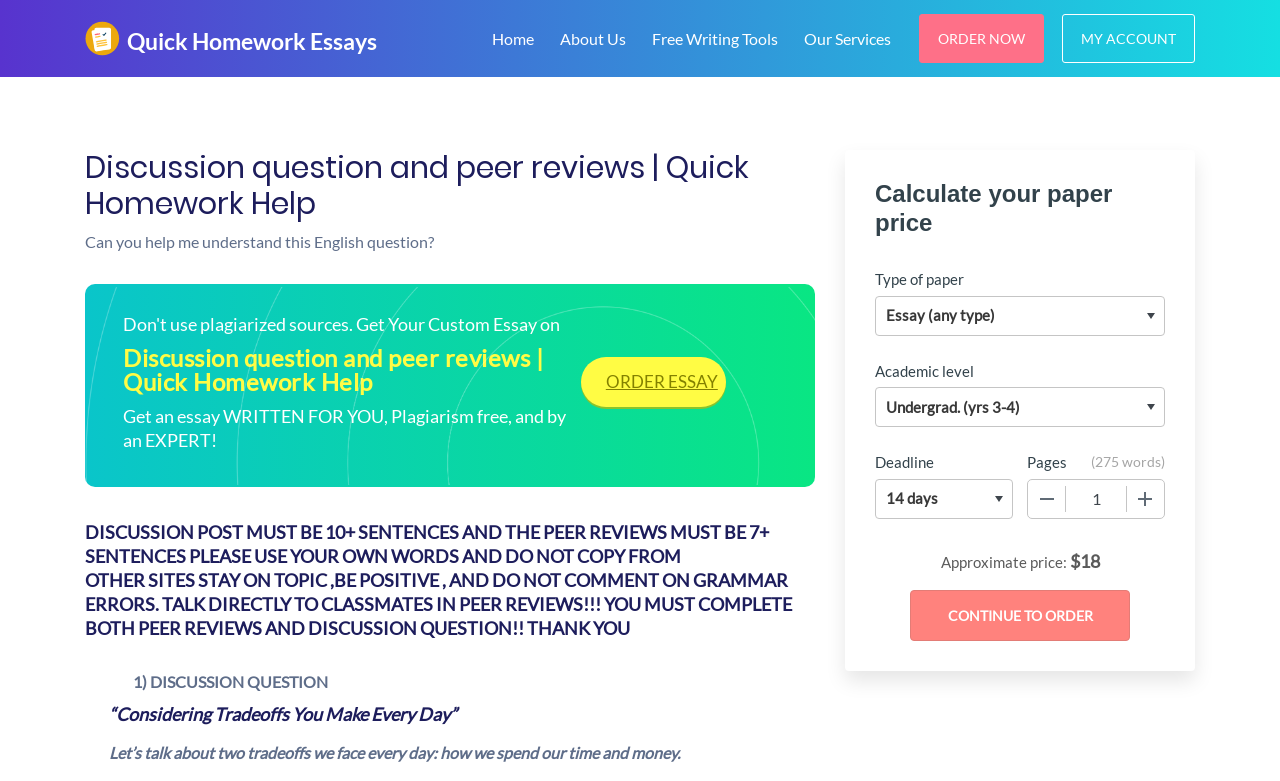Please study the image and answer the question comprehensively:
What is the name of the website?

The name of the website can be determined by looking at the logo at the top left corner of the webpage, which is an image with the text 'Quick Homework Essays Logo'.